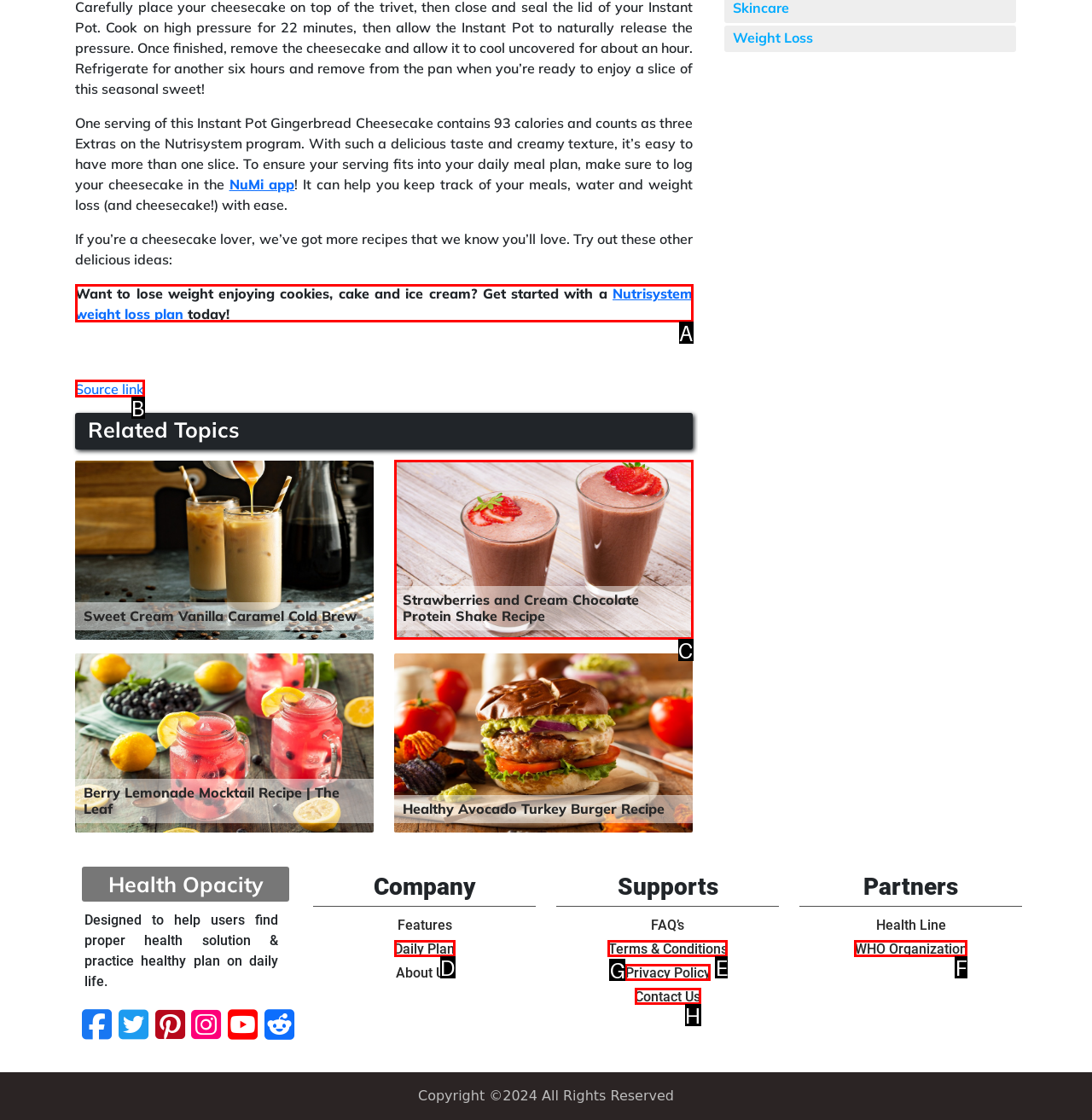Using the description: Contact Us
Identify the letter of the corresponding UI element from the choices available.

H